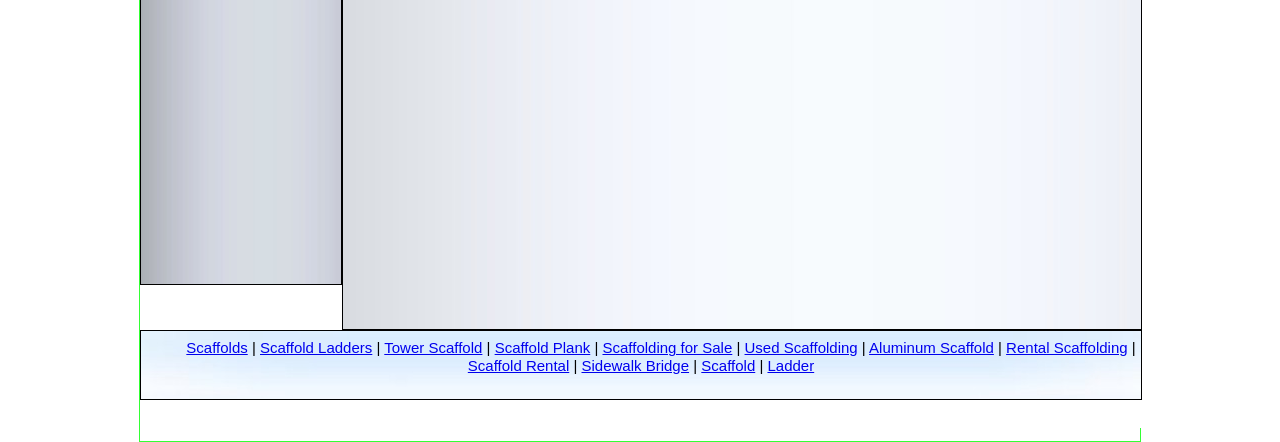Identify the bounding box coordinates for the region to click in order to carry out this instruction: "Go to Scaffold". Provide the coordinates using four float numbers between 0 and 1, formatted as [left, top, right, bottom].

[0.548, 0.809, 0.59, 0.847]